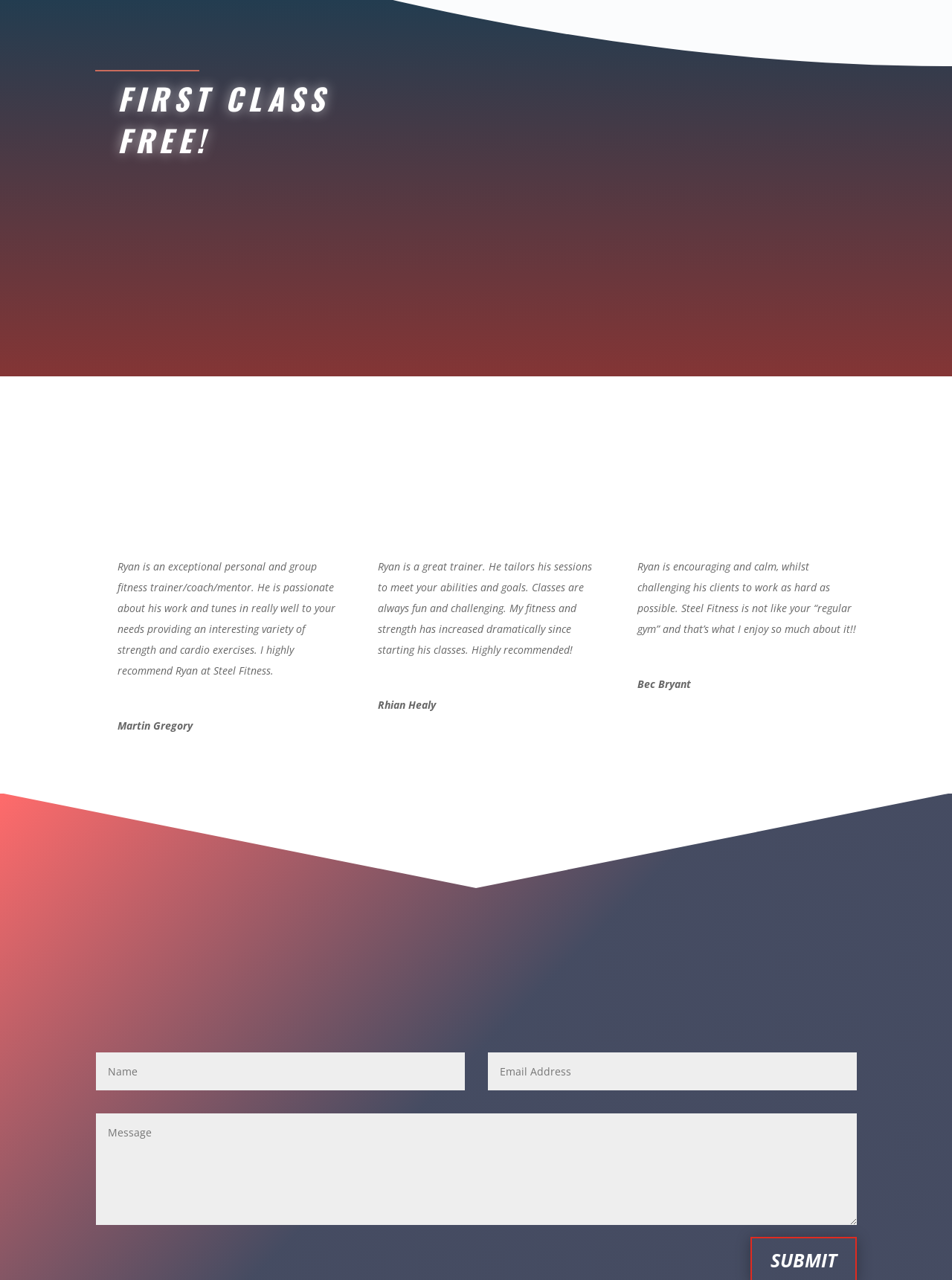What is the tone of the client testimonials?
Using the information from the image, answer the question thoroughly.

The client testimonials on the webpage have a positive and encouraging tone, with clients praising Ryan's training methods and results, and expressing their satisfaction with his services.